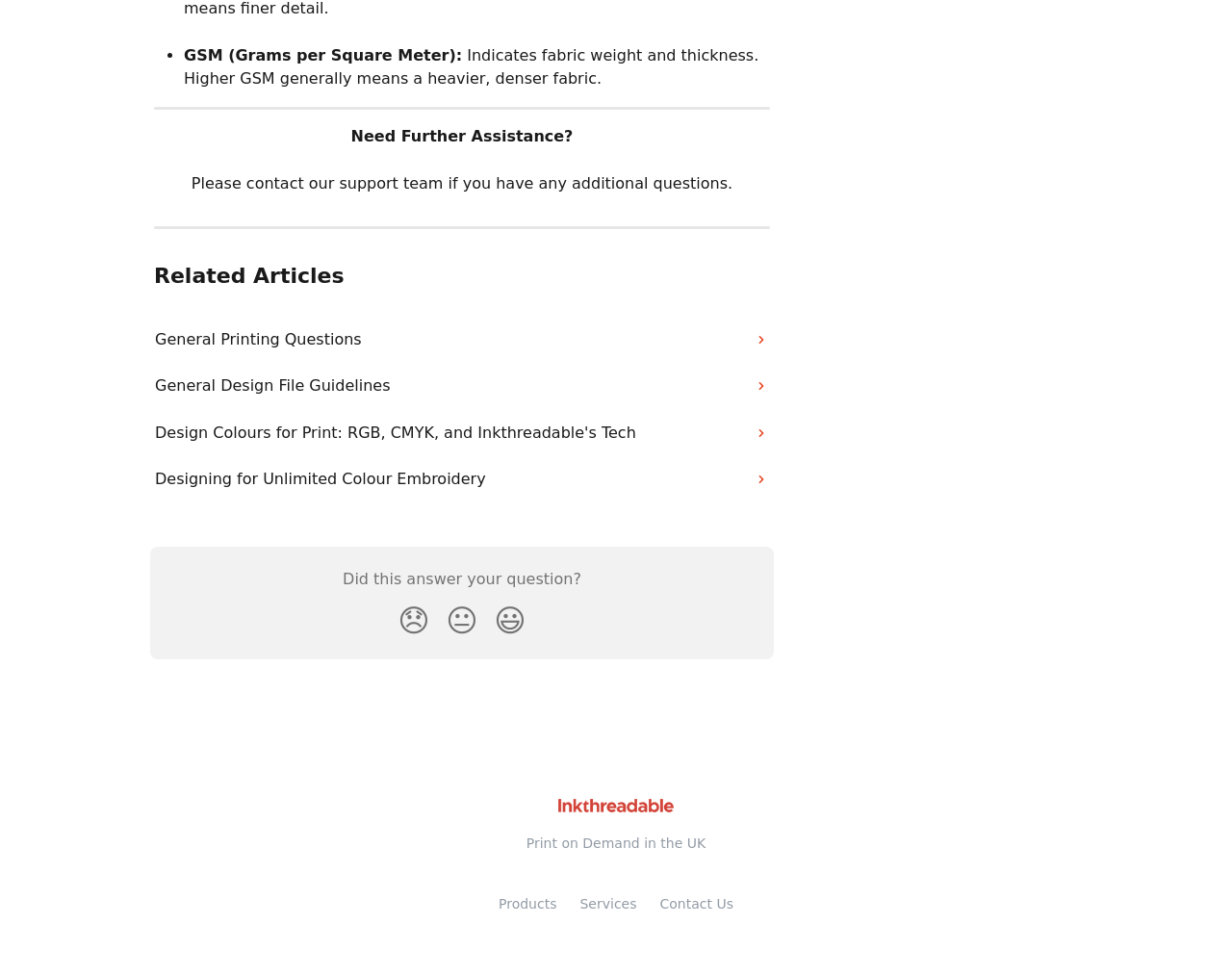Locate the bounding box coordinates of the segment that needs to be clicked to meet this instruction: "Contact the support team".

[0.285, 0.13, 0.465, 0.149]